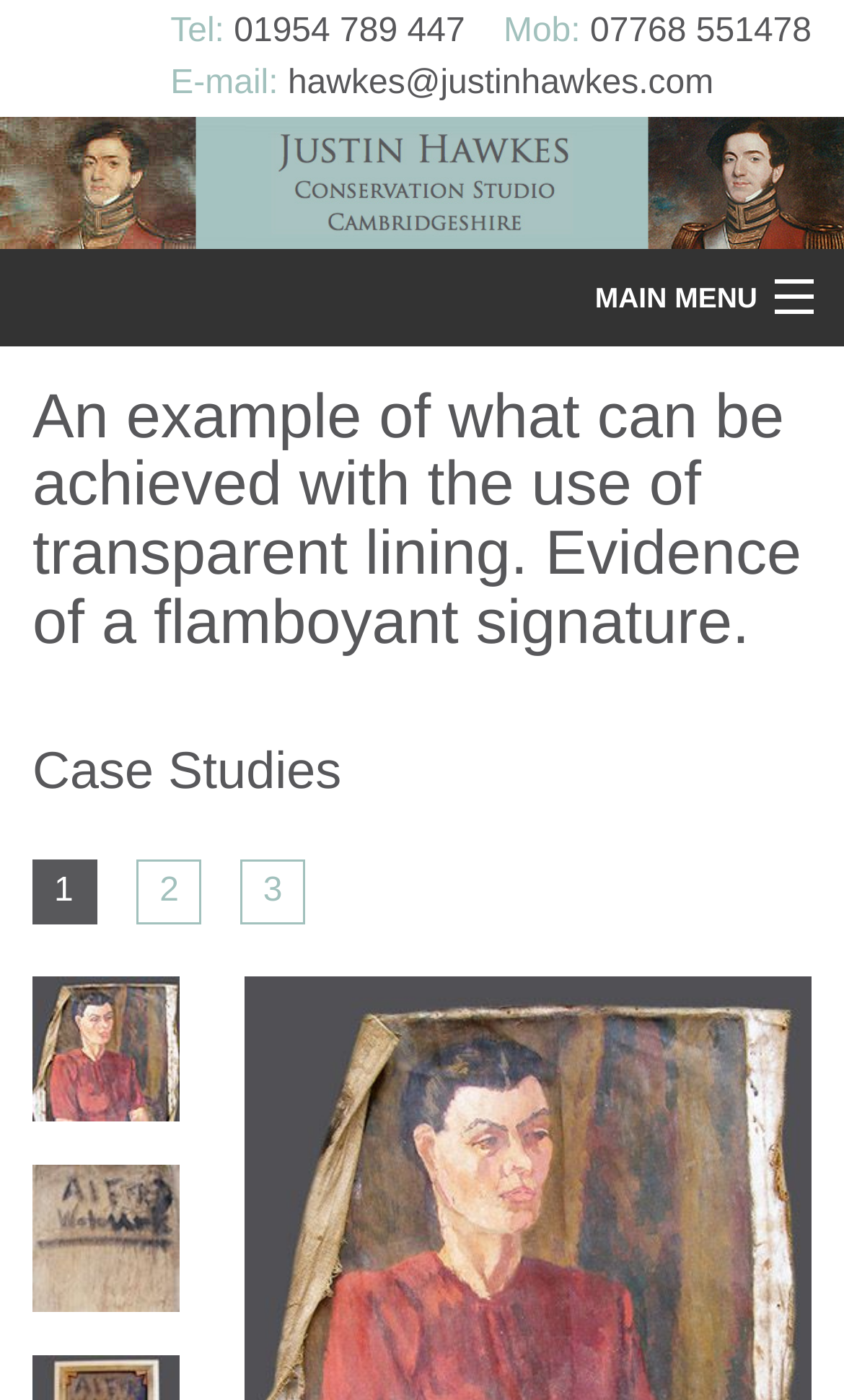Using the provided description: "Pigment Analysis & Links", find the bounding box coordinates of the corresponding UI element. The output should be four float numbers between 0 and 1, in the format [left, top, right, bottom].

[0.0, 0.554, 1.0, 0.629]